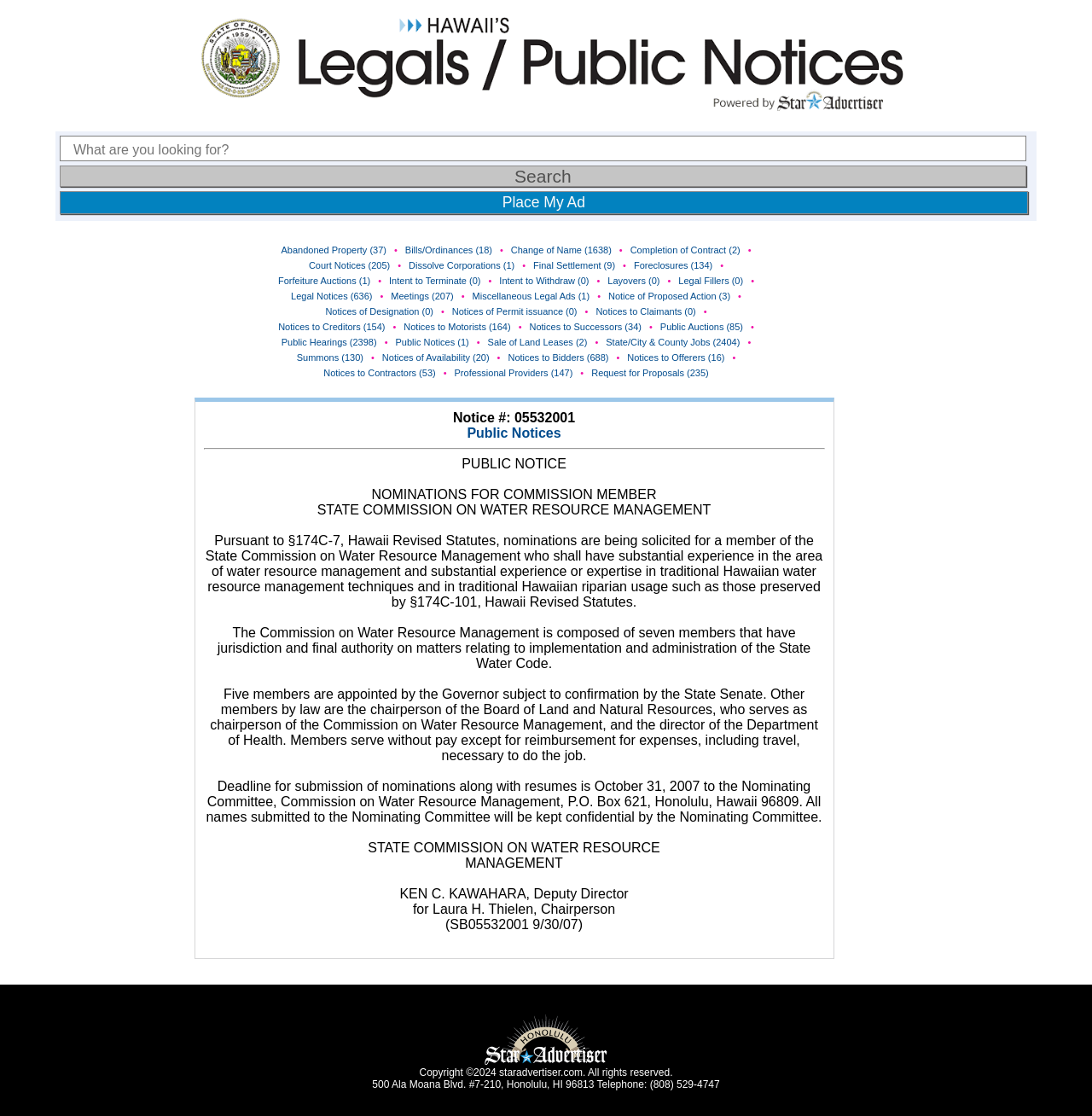Determine the bounding box for the described UI element: "Public Notices".

[0.428, 0.382, 0.514, 0.395]